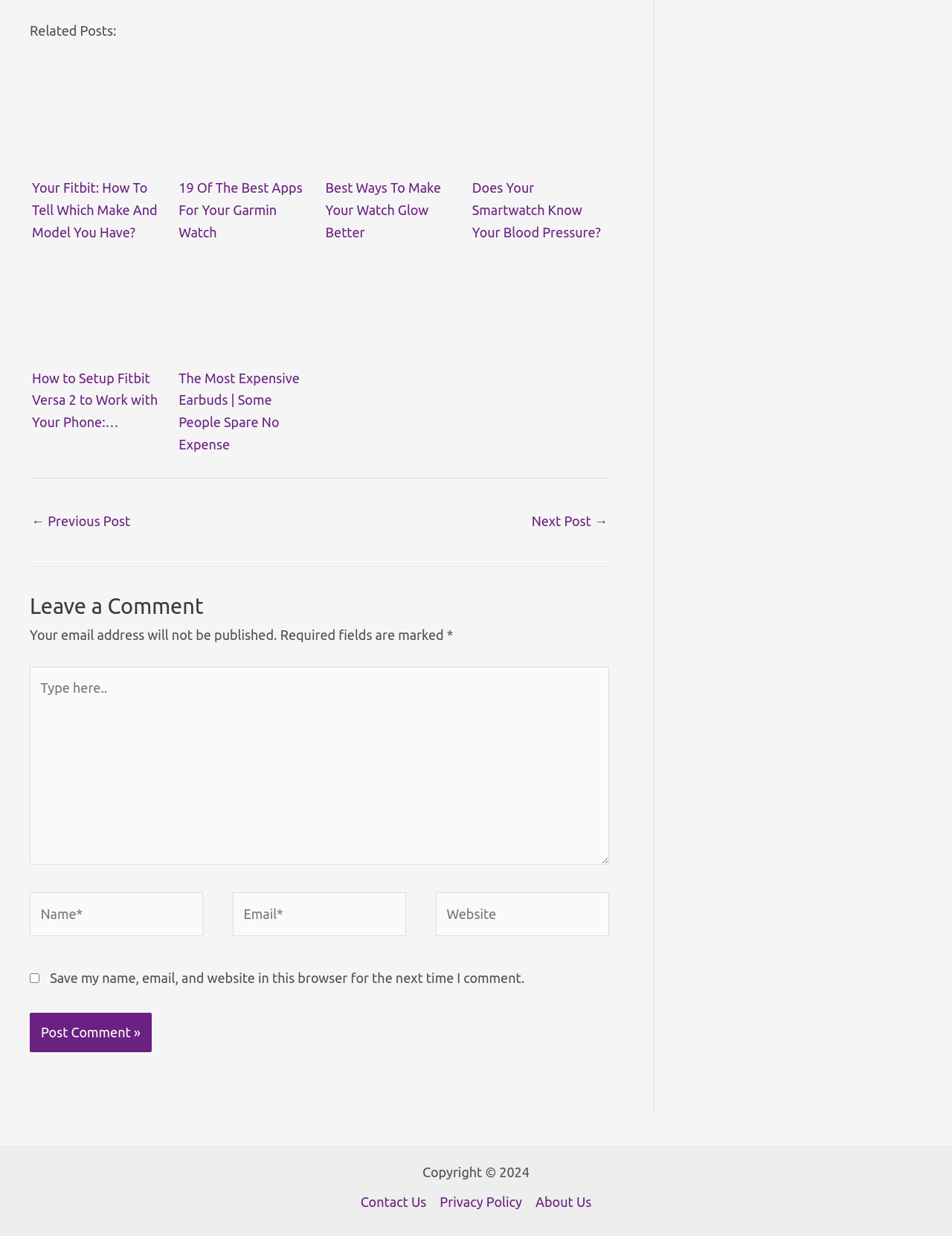What is the purpose of the checkbox in the comment form?
Please ensure your answer to the question is detailed and covers all necessary aspects.

The checkbox in the comment form is used to save the commenter's name, email, and website in the browser for the next time they comment.